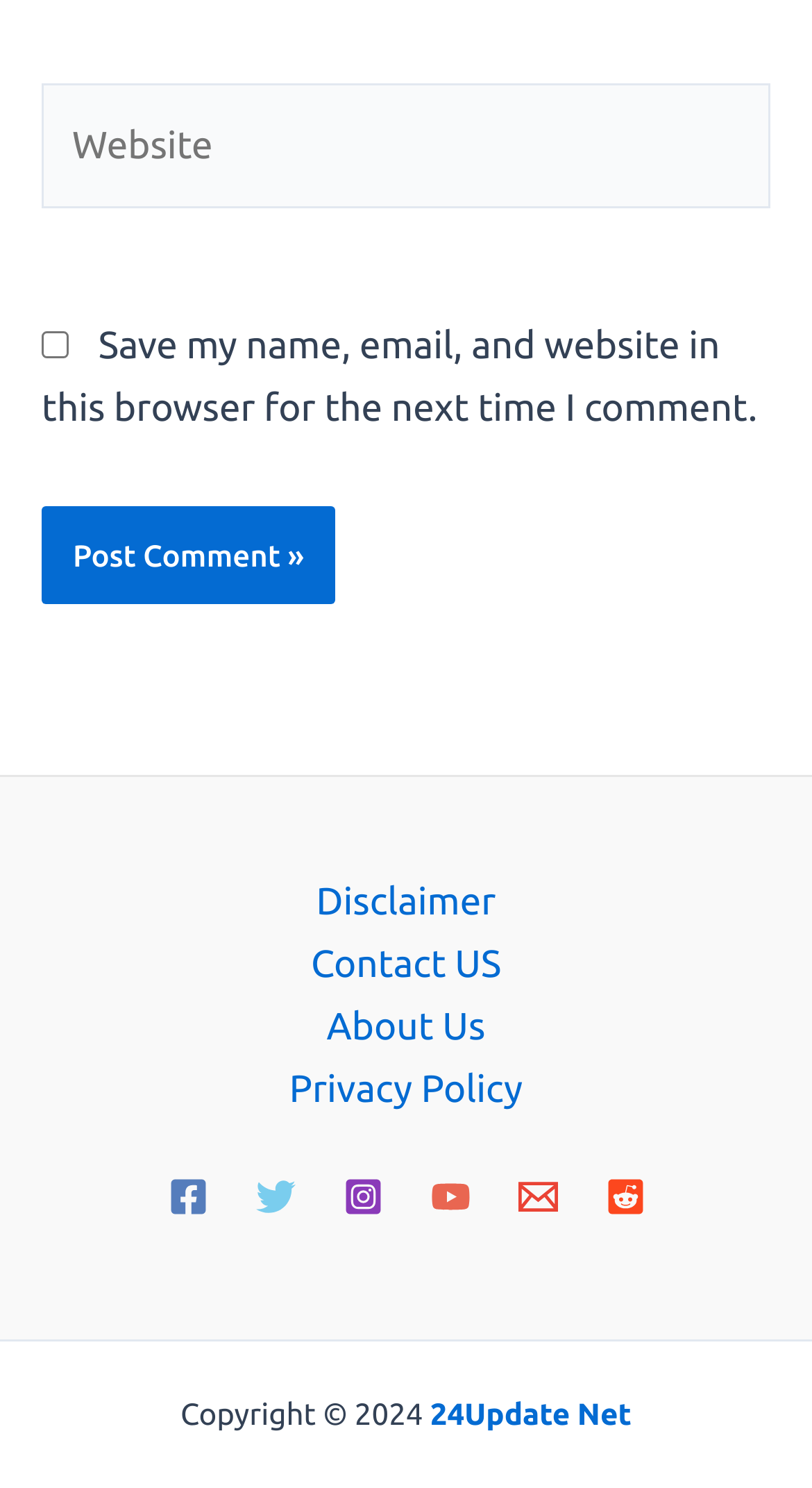Please mark the clickable region by giving the bounding box coordinates needed to complete this instruction: "Go to disclaimer page".

[0.338, 0.585, 0.662, 0.627]